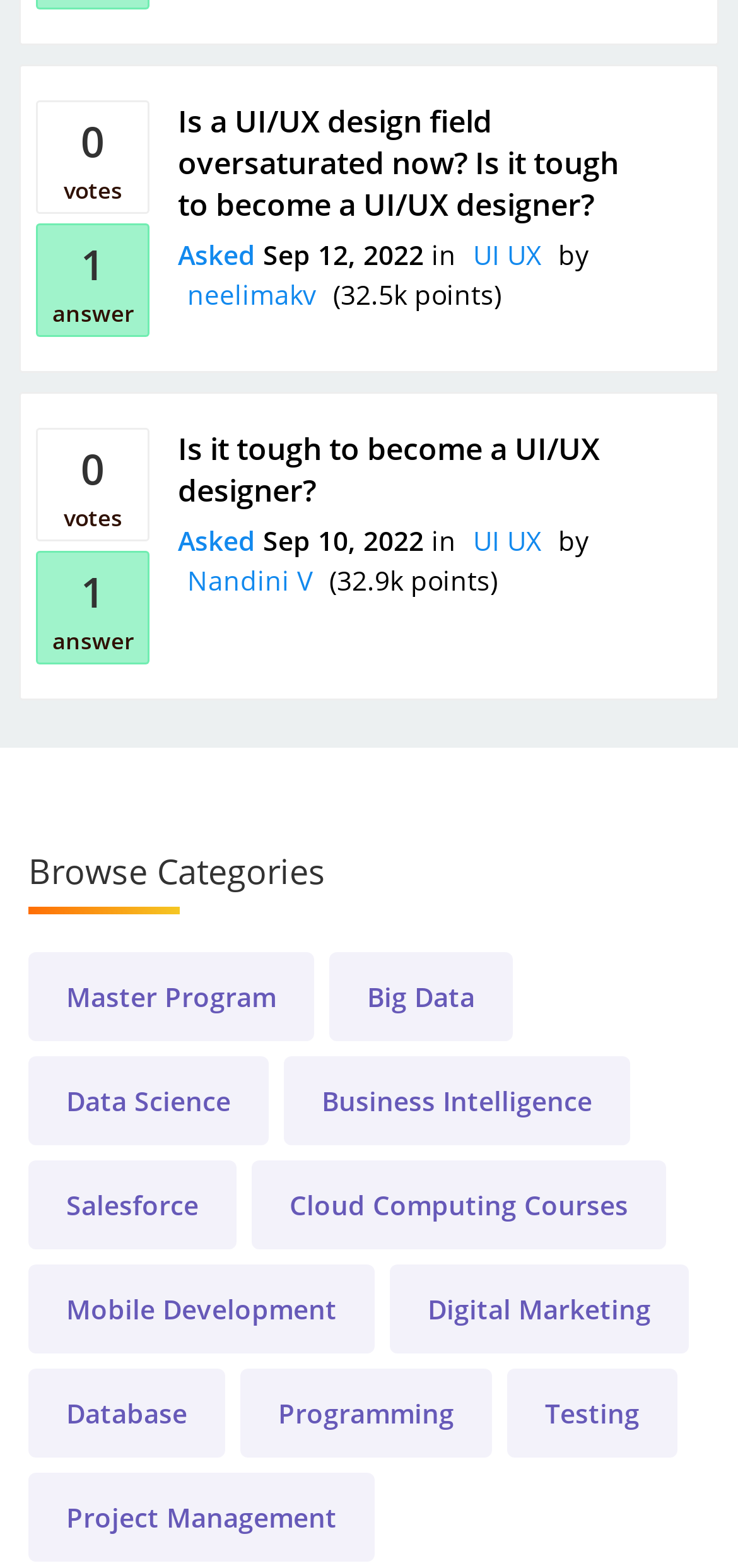Please answer the following question using a single word or phrase: 
How many points does neelimakv have?

32.5k